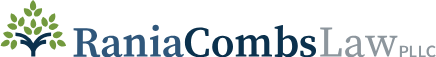Consider the image and give a detailed and elaborate answer to the question: 
What is the font style of the firm's name?

The caption describes the font style of the firm's name as stylish, implying that it is a unique and visually appealing font.